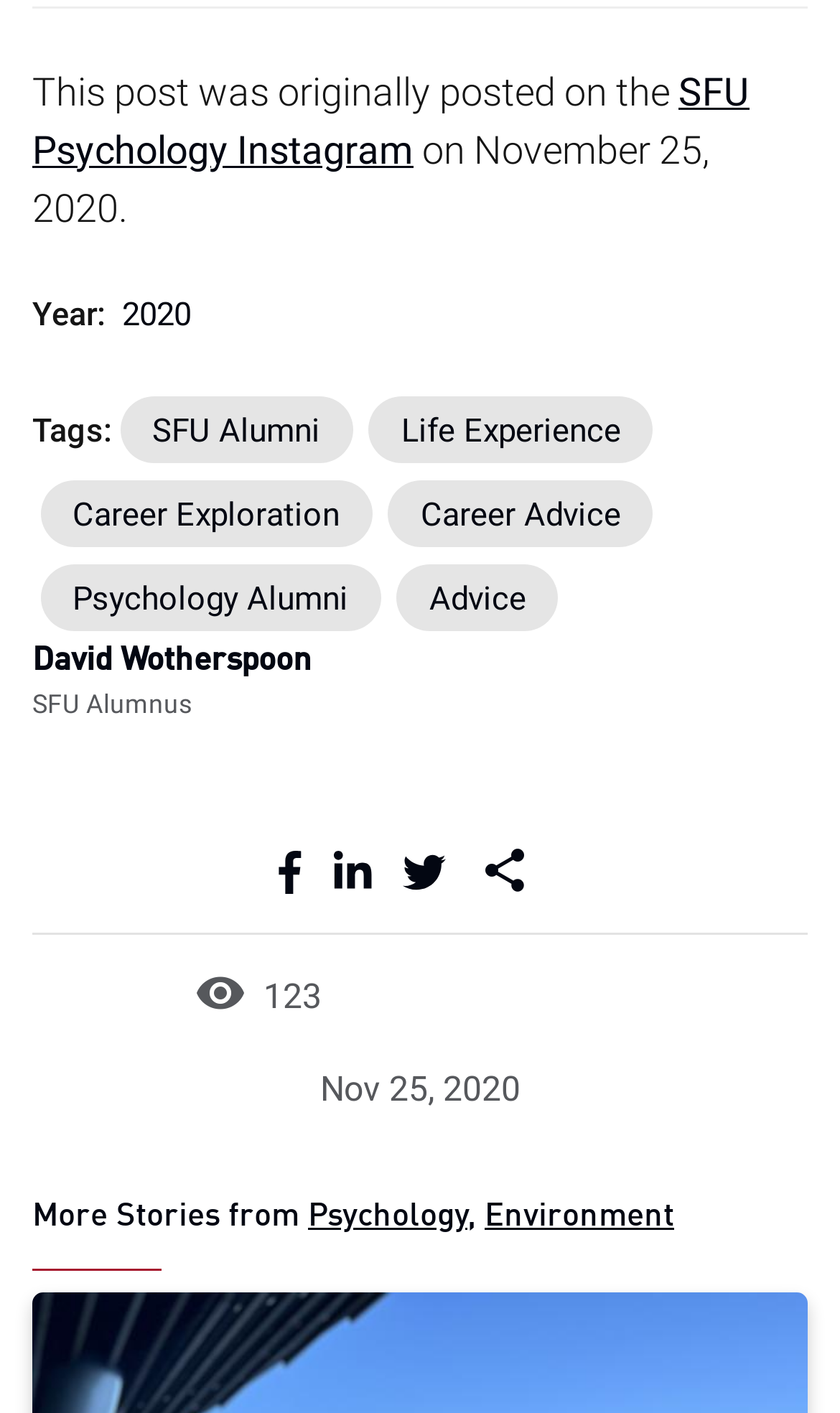Please give the bounding box coordinates of the area that should be clicked to fulfill the following instruction: "Read more about Career Advice". The coordinates should be in the format of four float numbers from 0 to 1, i.e., [left, top, right, bottom].

[0.501, 0.35, 0.739, 0.377]